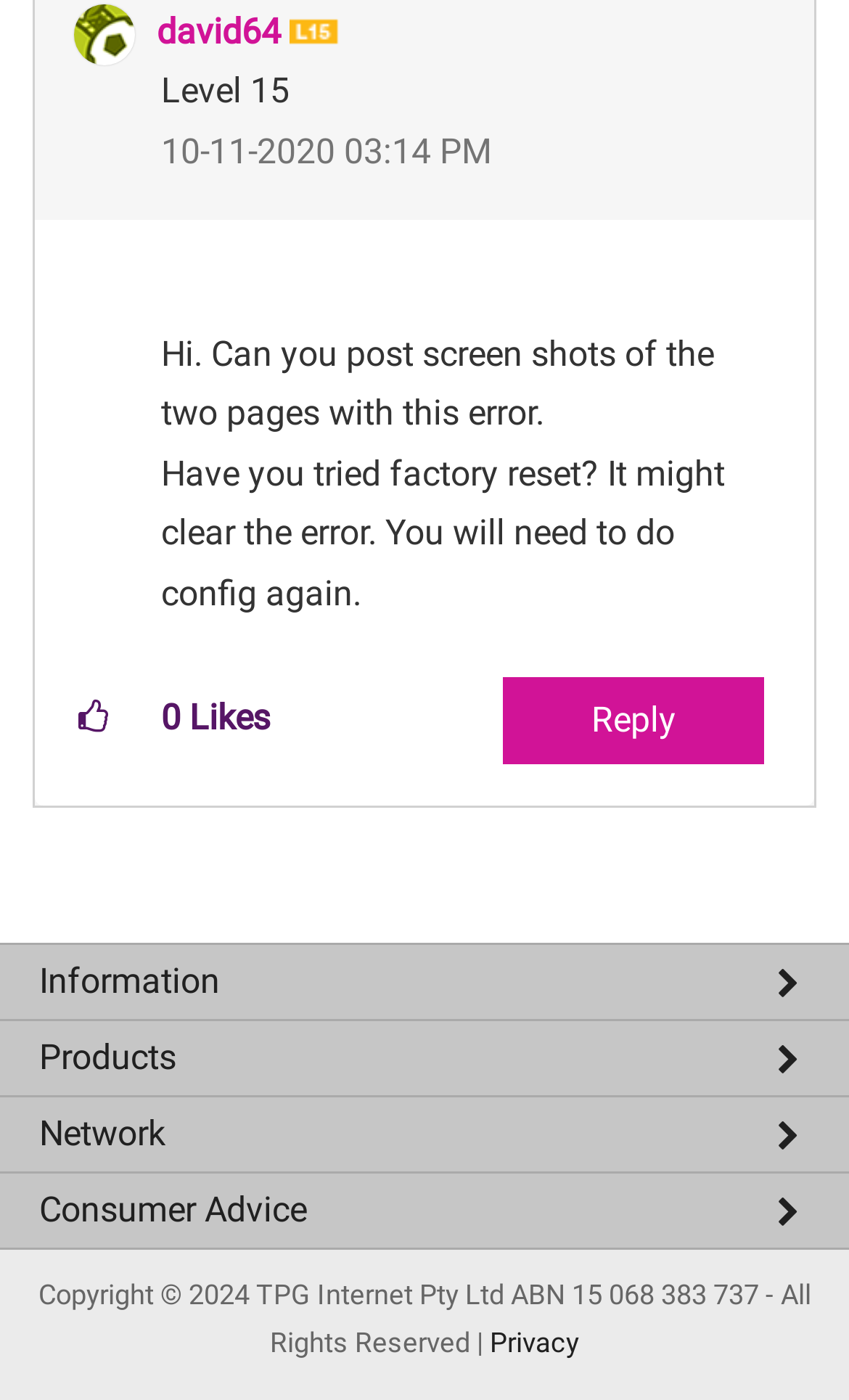Find the bounding box coordinates for the area that should be clicked to accomplish the instruction: "View Profile of david64".

[0.185, 0.007, 0.331, 0.037]